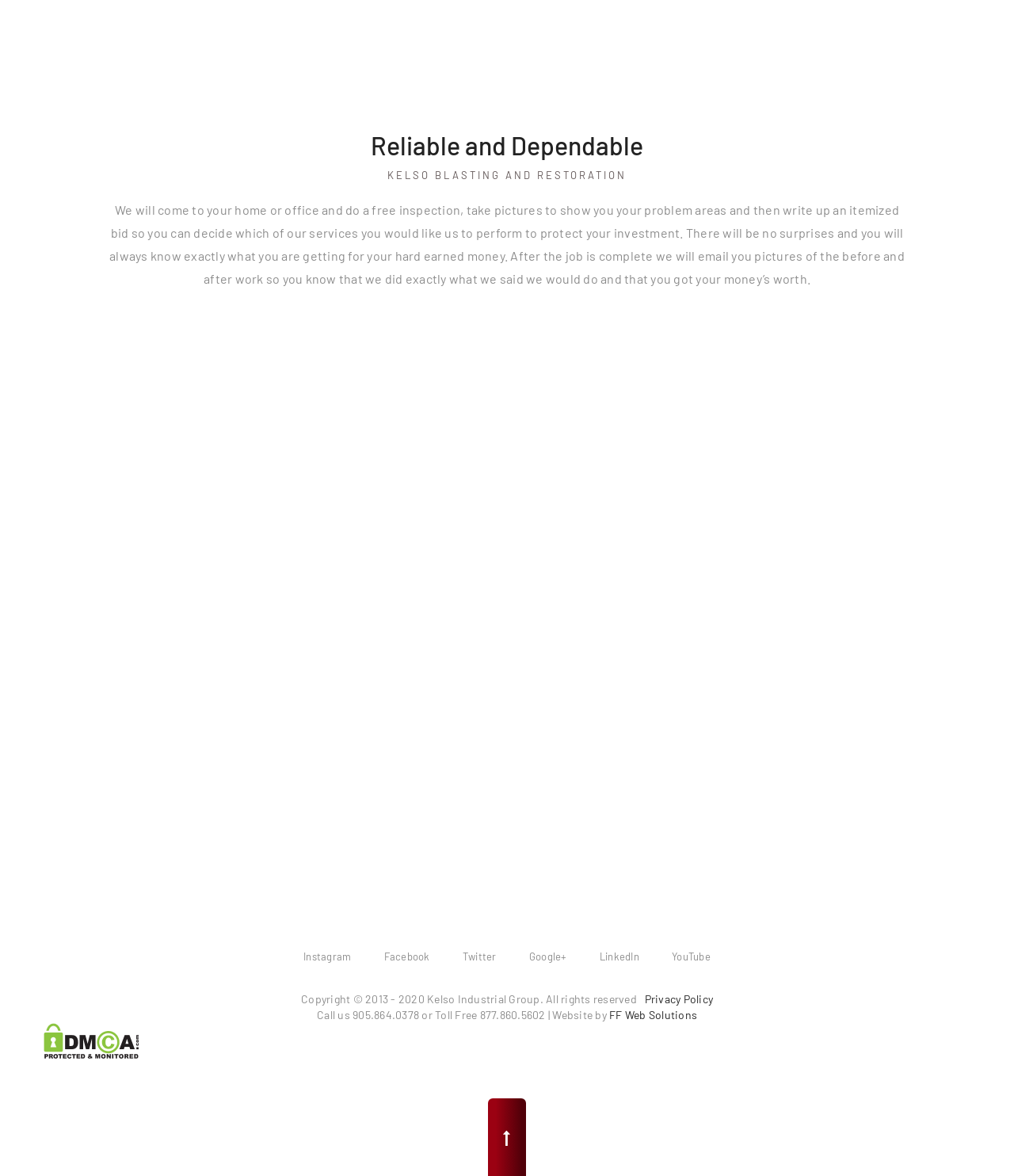Based on the image, give a detailed response to the question: Who designed the website?

The website designer is mentioned in the link element with the text 'FF Web Solutions' located at the bottom of the page, next to the text 'Website by'.